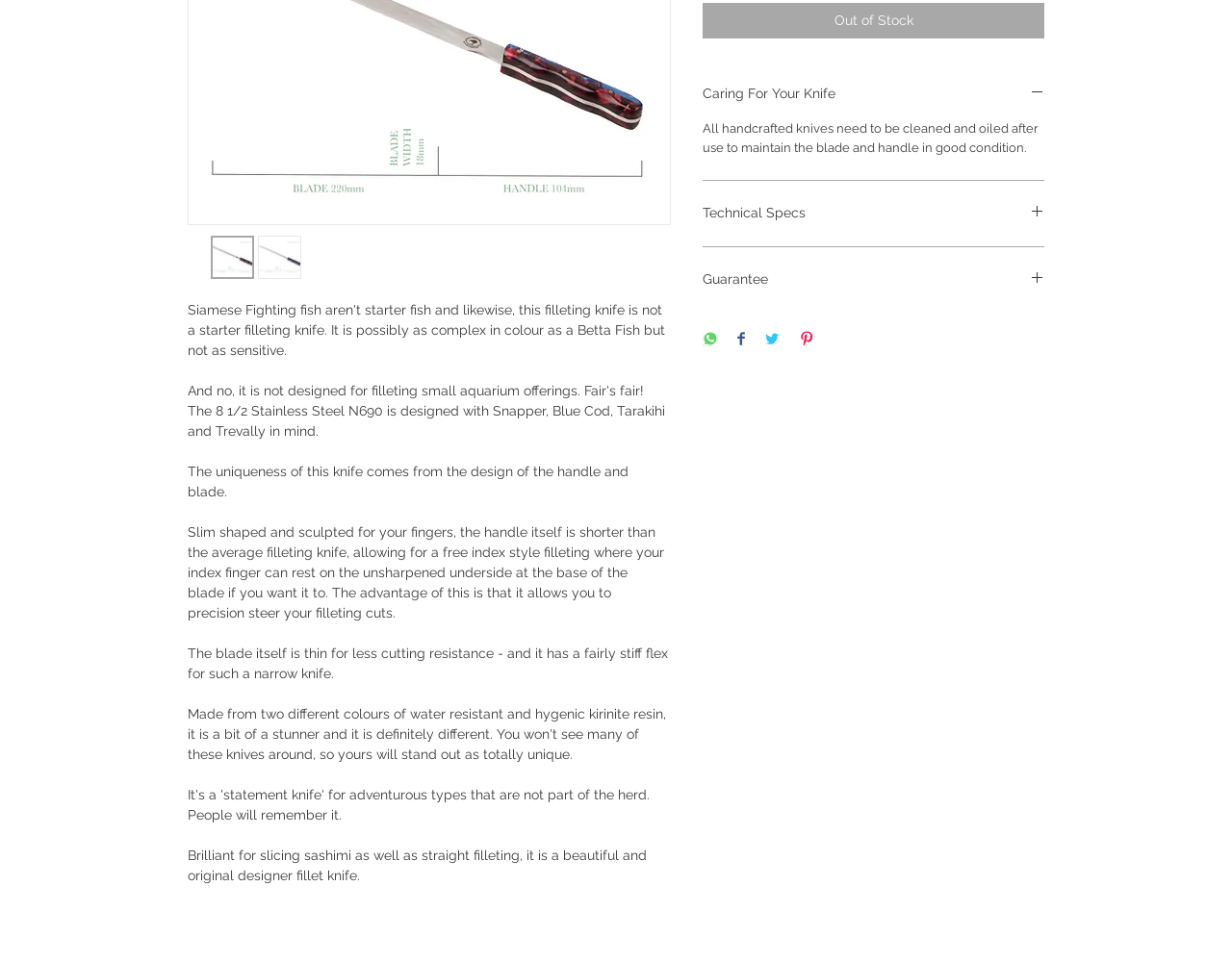Please predict the bounding box coordinates (top-left x, top-left y, bottom-right x, bottom-right y) for the UI element in the screenshot that fits the description: Guarantee

[0.57, 0.281, 0.848, 0.3]